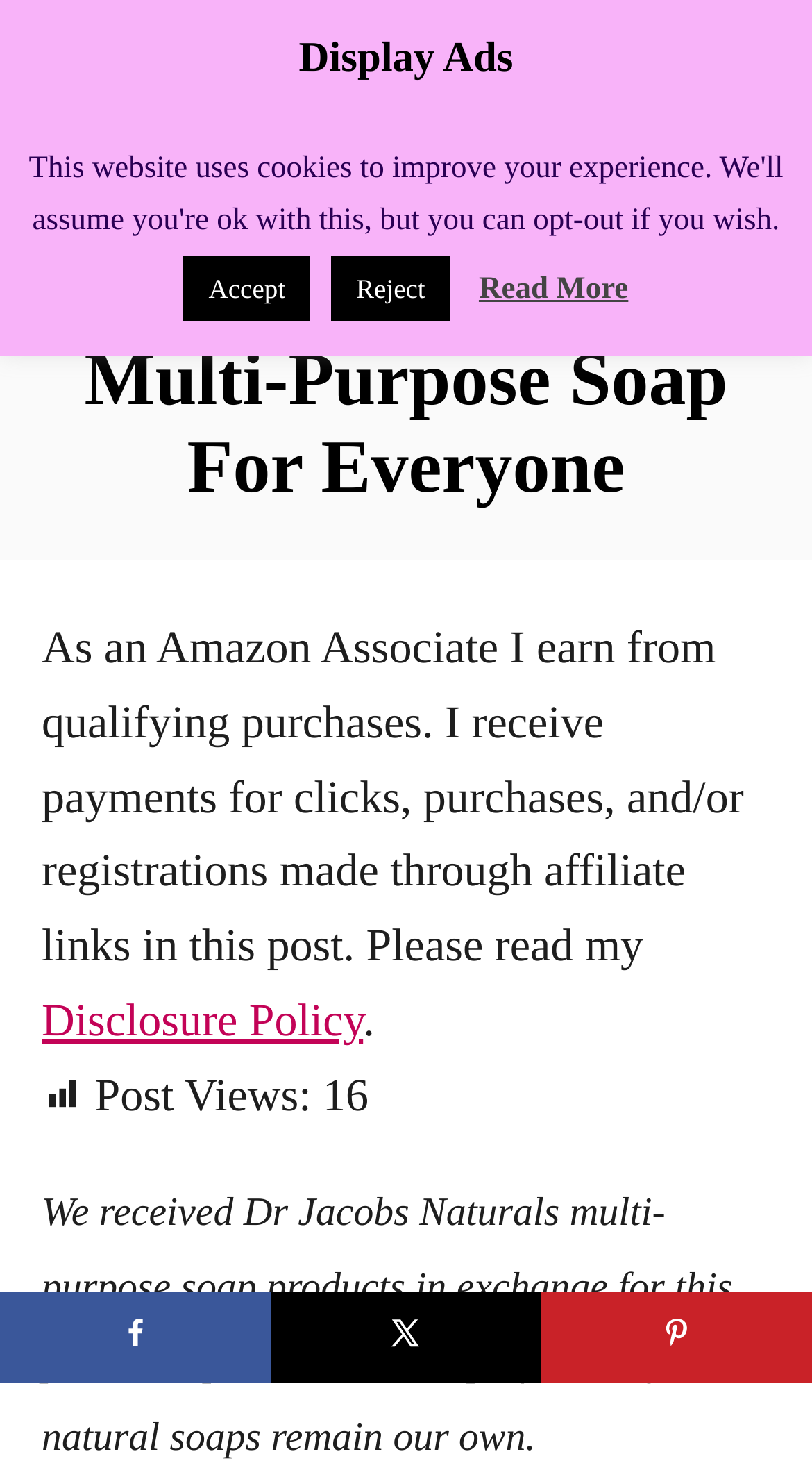What is the disclosure policy about?
Observe the image and answer the question with a one-word or short phrase response.

Affiliate links